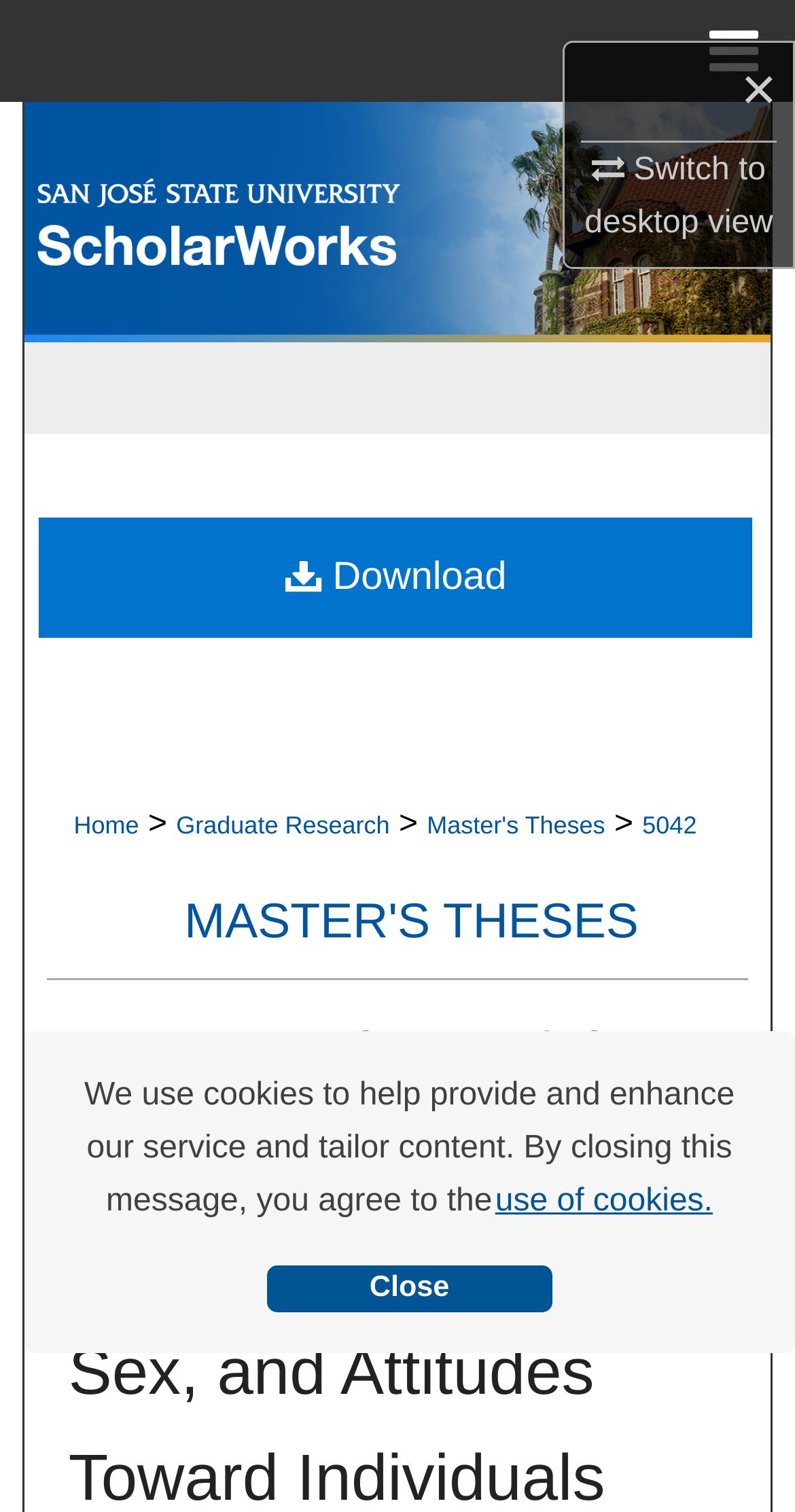Given the element description, predict the bounding box coordinates in the format (top-left x, top-left y, bottom-right x, bottom-right y). Make sure all values are between 0 and 1. Here is the element description: About

[0.0, 0.27, 1.0, 0.337]